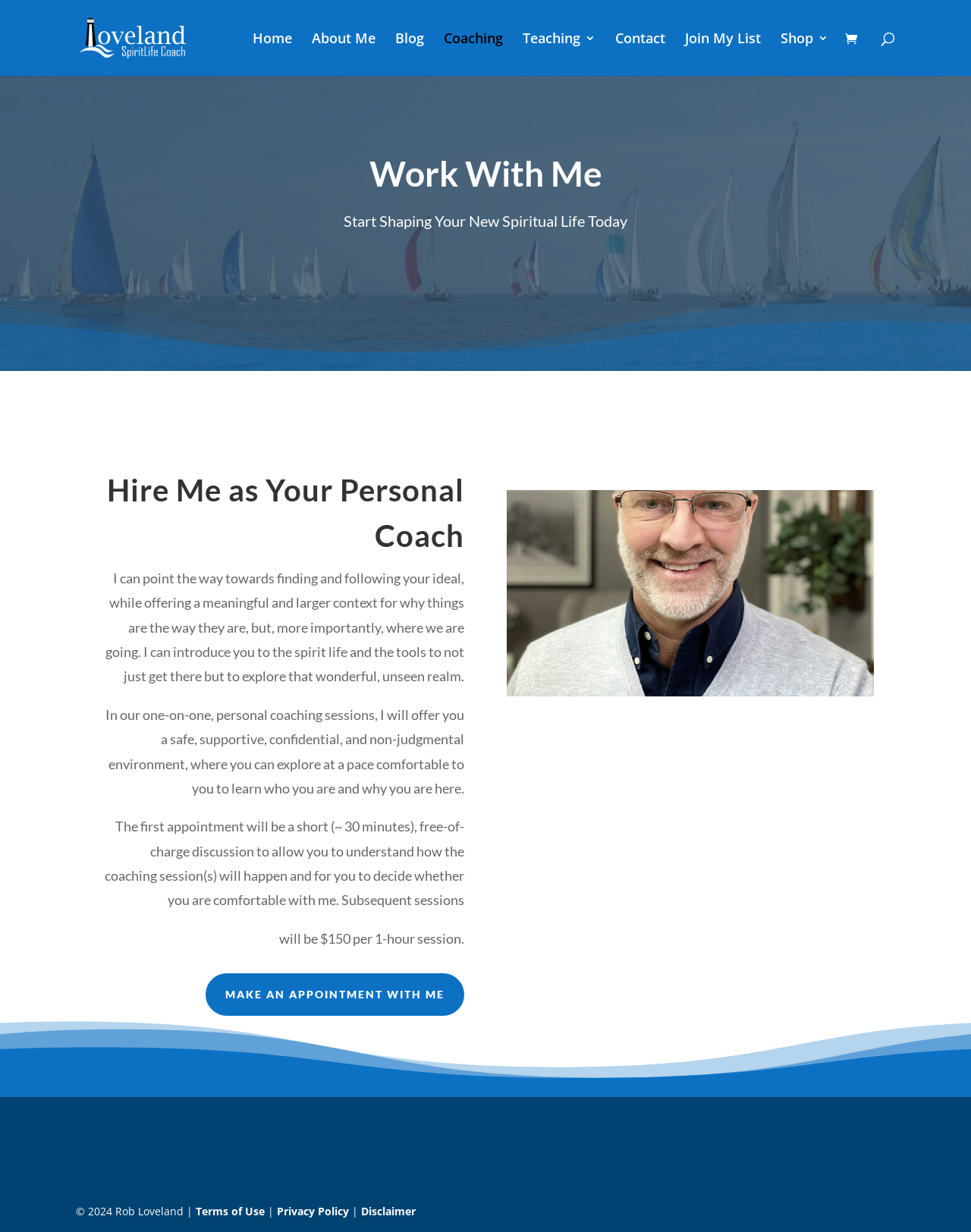What is the name of the coach?
Provide a detailed and well-explained answer to the question.

The name of the coach can be found in the top-left corner of the webpage, where it says 'Coaching - Rob Loveland'. Additionally, there is an image with the same name, and a link with the text 'Rob Loveland'.